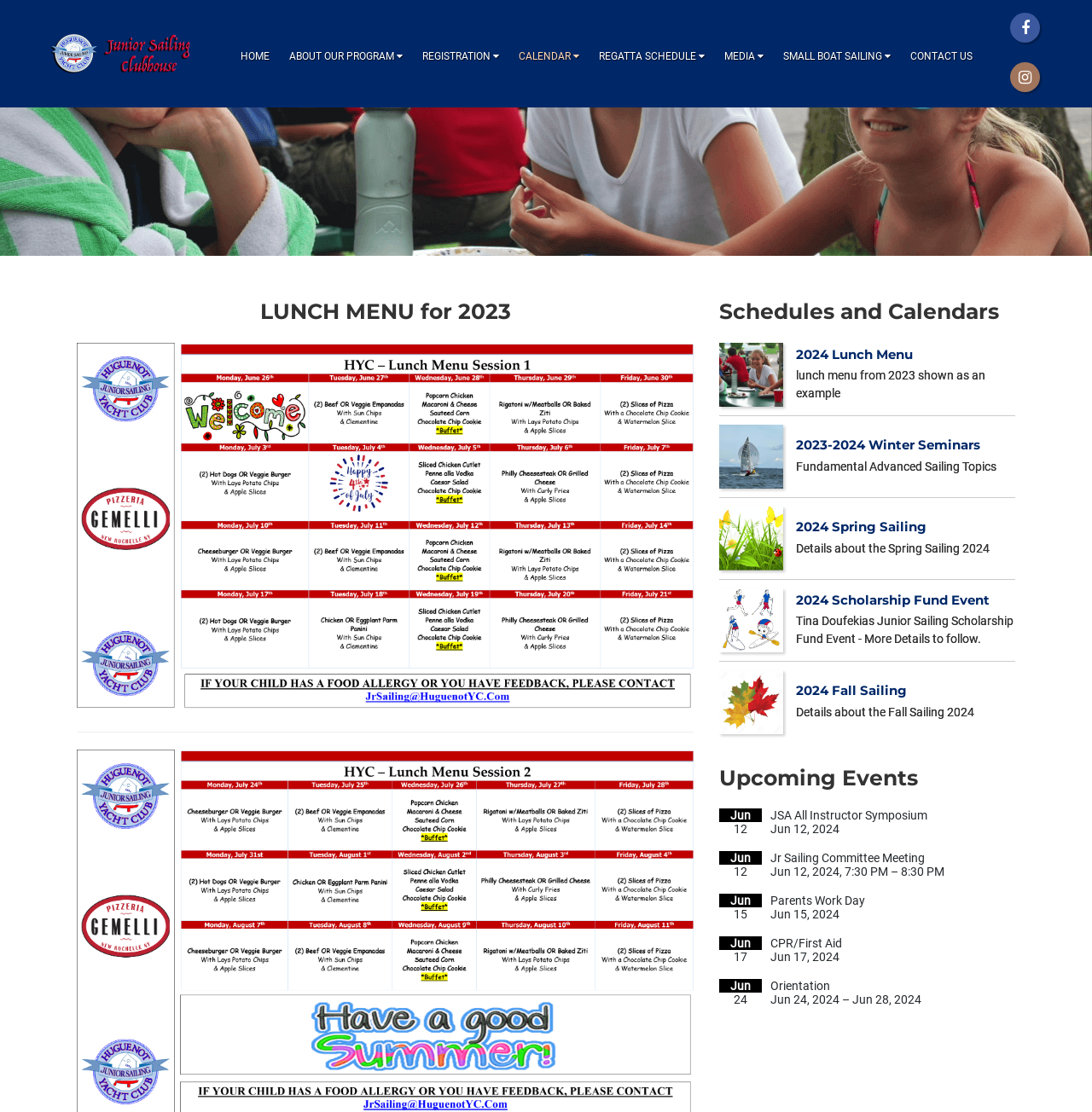What type of events are listed on this webpage?
Please provide a comprehensive answer to the question based on the webpage screenshot.

The webpage lists events such as '2024 Spring Sailing', '2024 Fall Sailing', and 'JSA All Instructor Symposium', which are all related to sailing, indicating that the events listed on this webpage are sailing events.